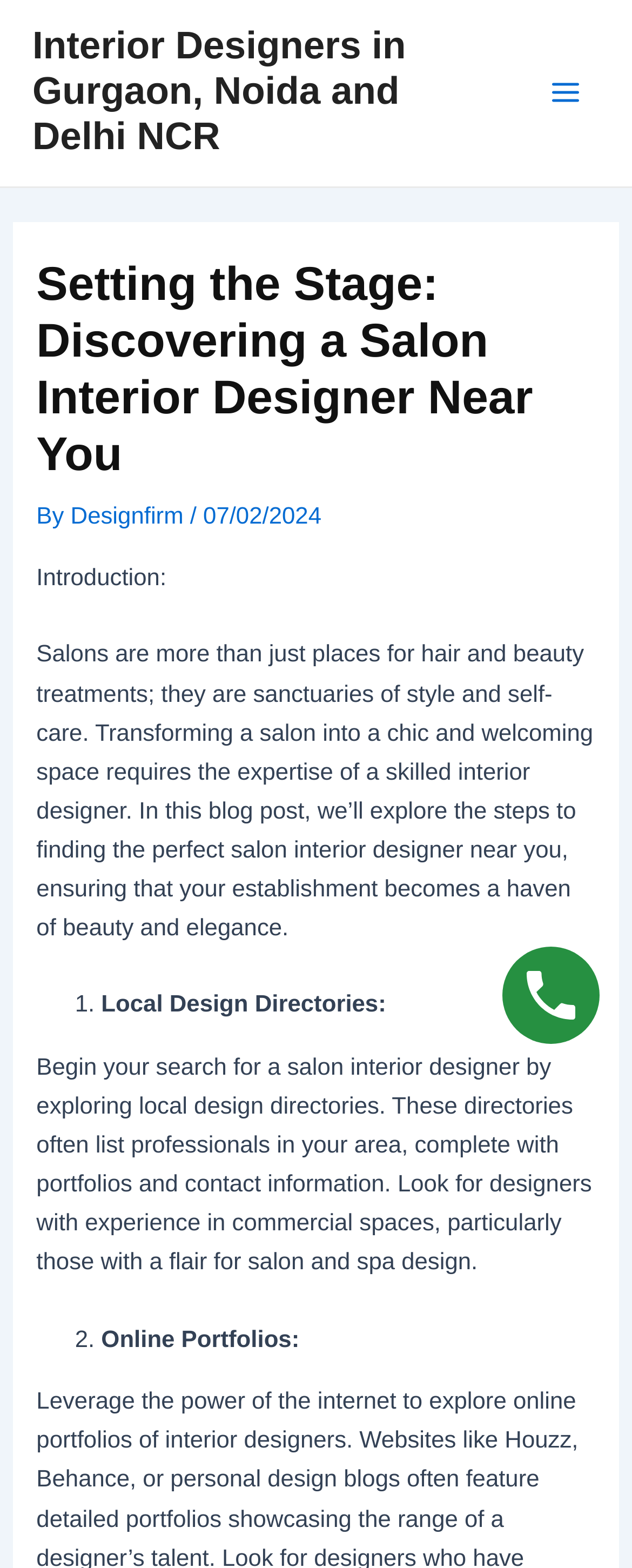Provide the bounding box coordinates of the HTML element described by the text: "Designfirm".

[0.112, 0.322, 0.301, 0.338]